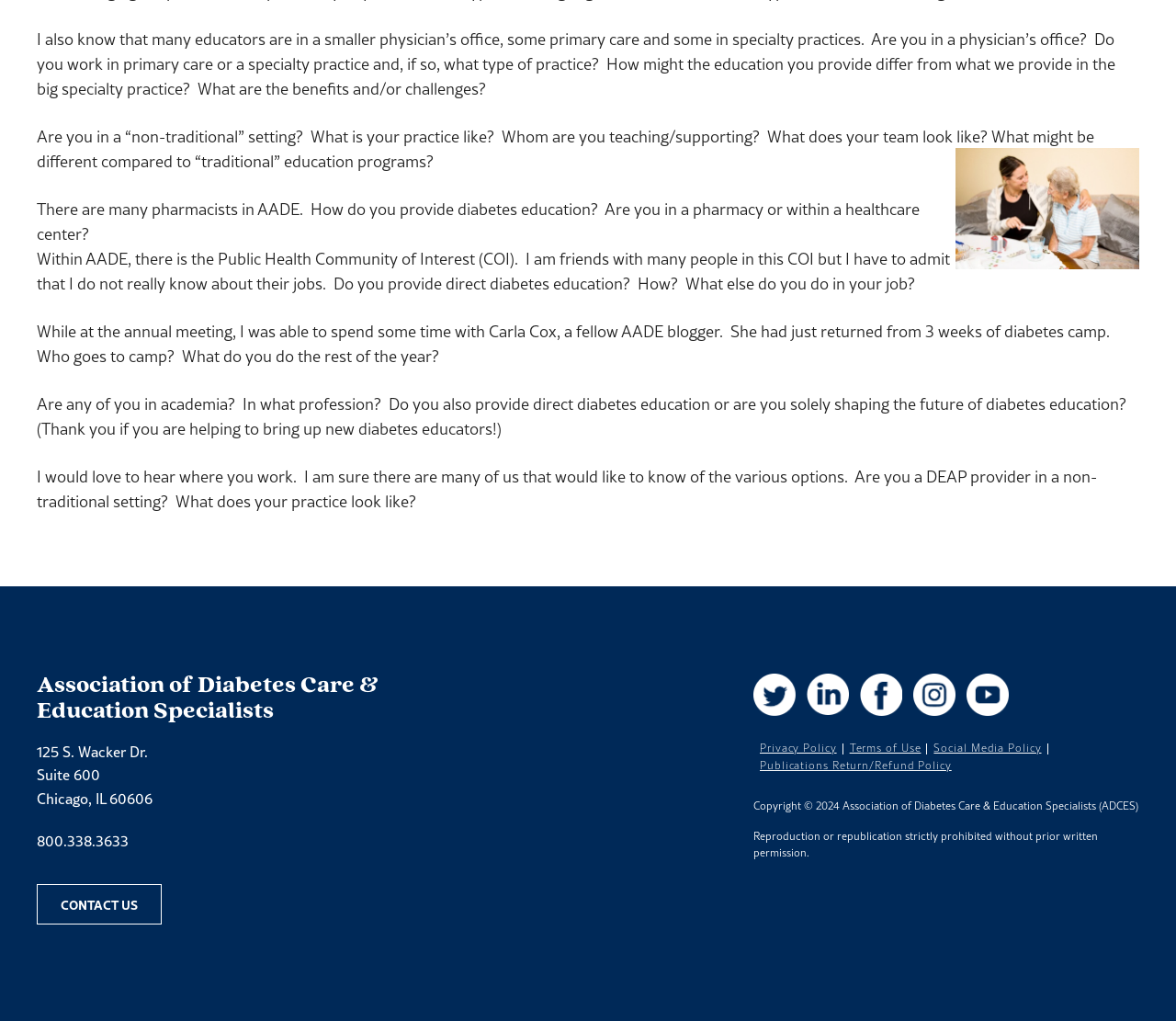Please mark the clickable region by giving the bounding box coordinates needed to complete this instruction: "View the YouTube channel".

[0.857, 0.658, 0.907, 0.684]